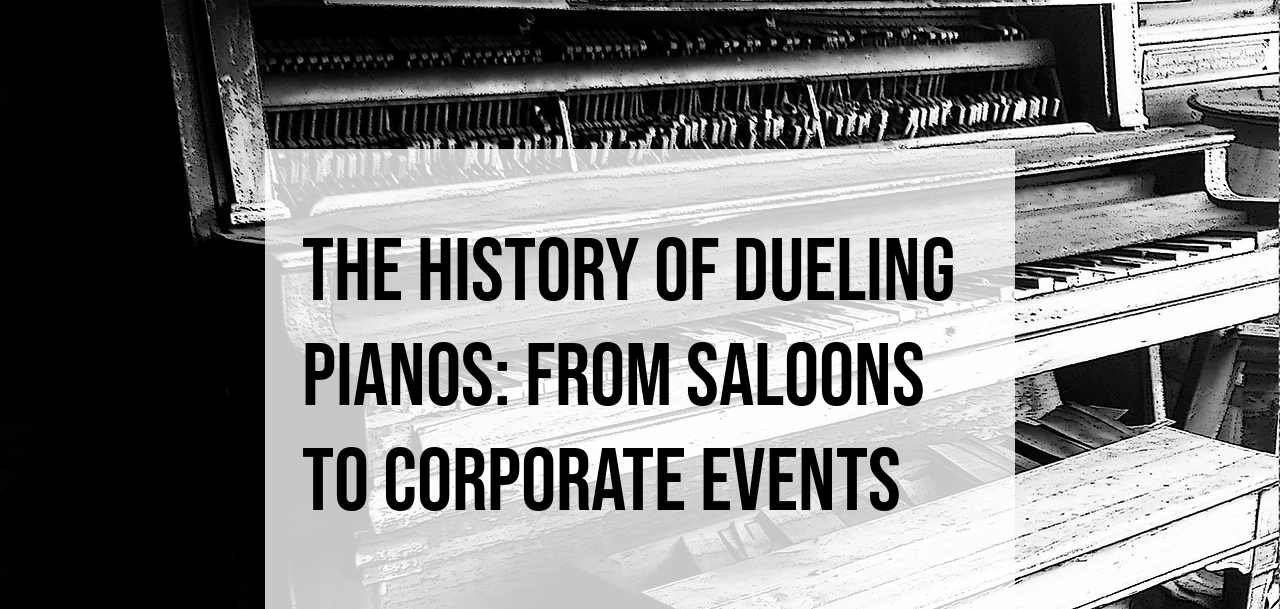Where are dueling pianos commonly found today?
We need a detailed and meticulous answer to the question.

According to the caption, dueling pianos have evolved from their humble beginnings in saloons to being present at modern-day corporate gatherings. This suggests that corporate events are a common place to find dueling pianos today.